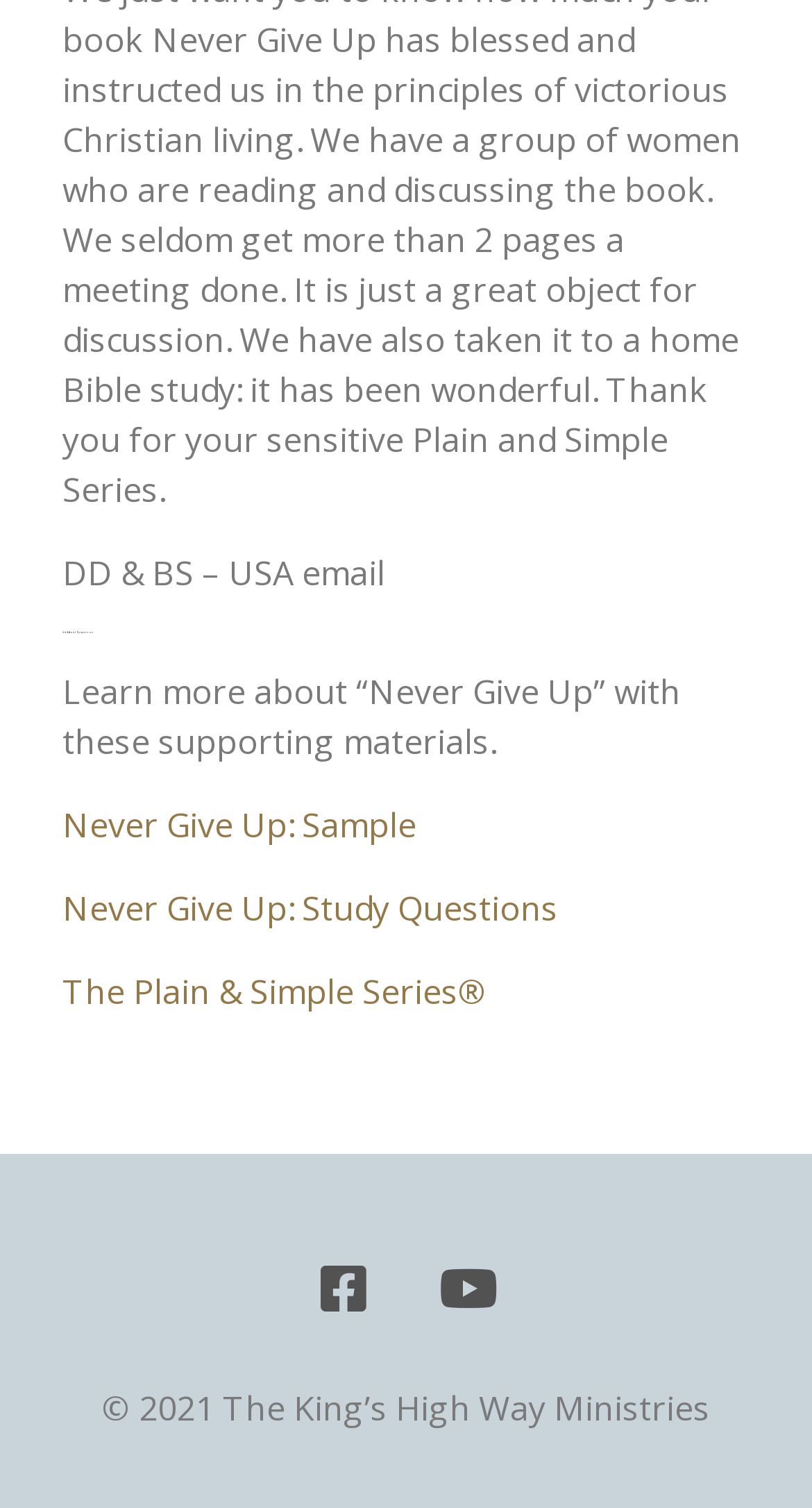How many social media links are present?
Answer the question based on the image using a single word or a brief phrase.

2